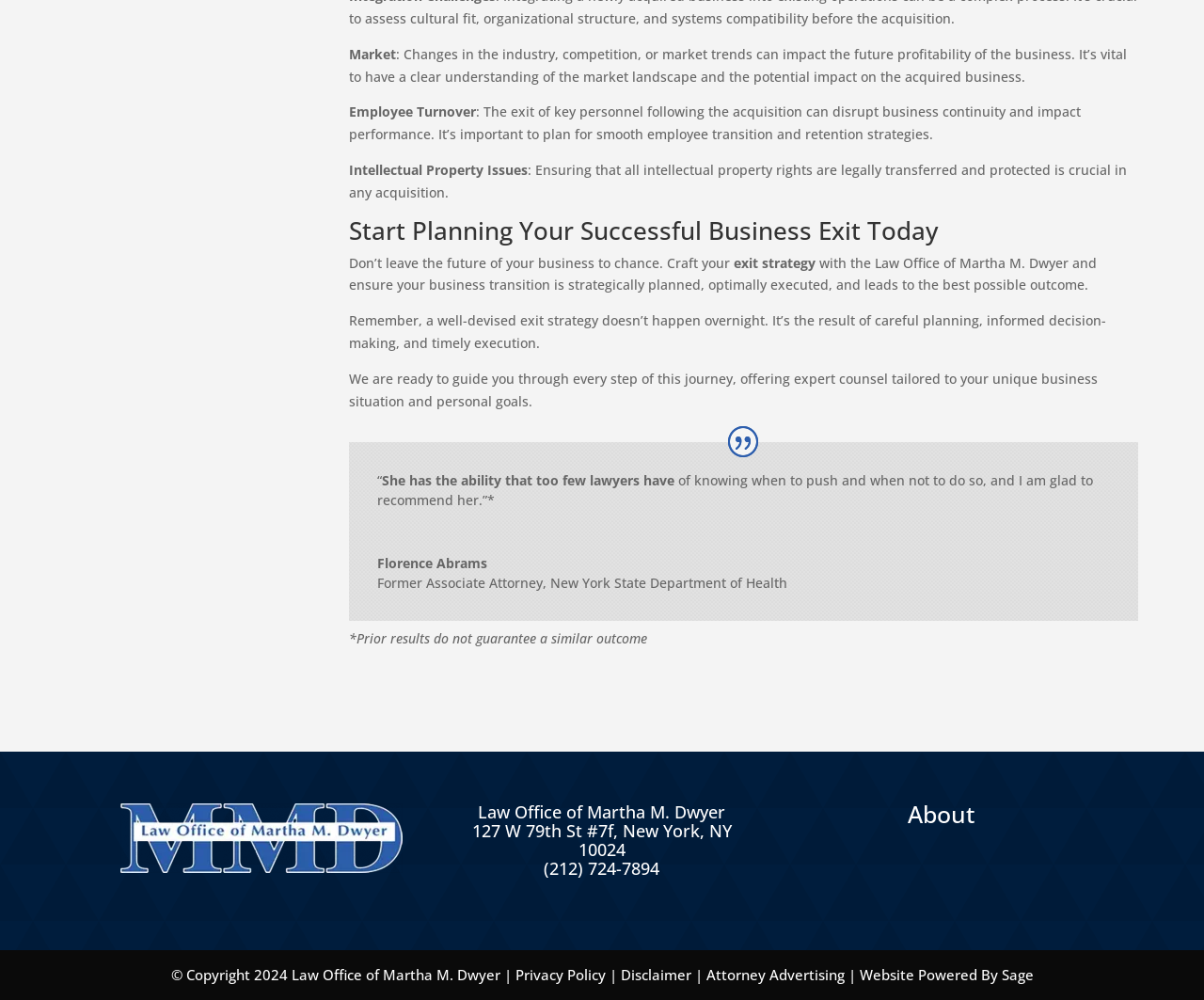What is the copyright year of the website?
Look at the screenshot and respond with one word or a short phrase.

2024